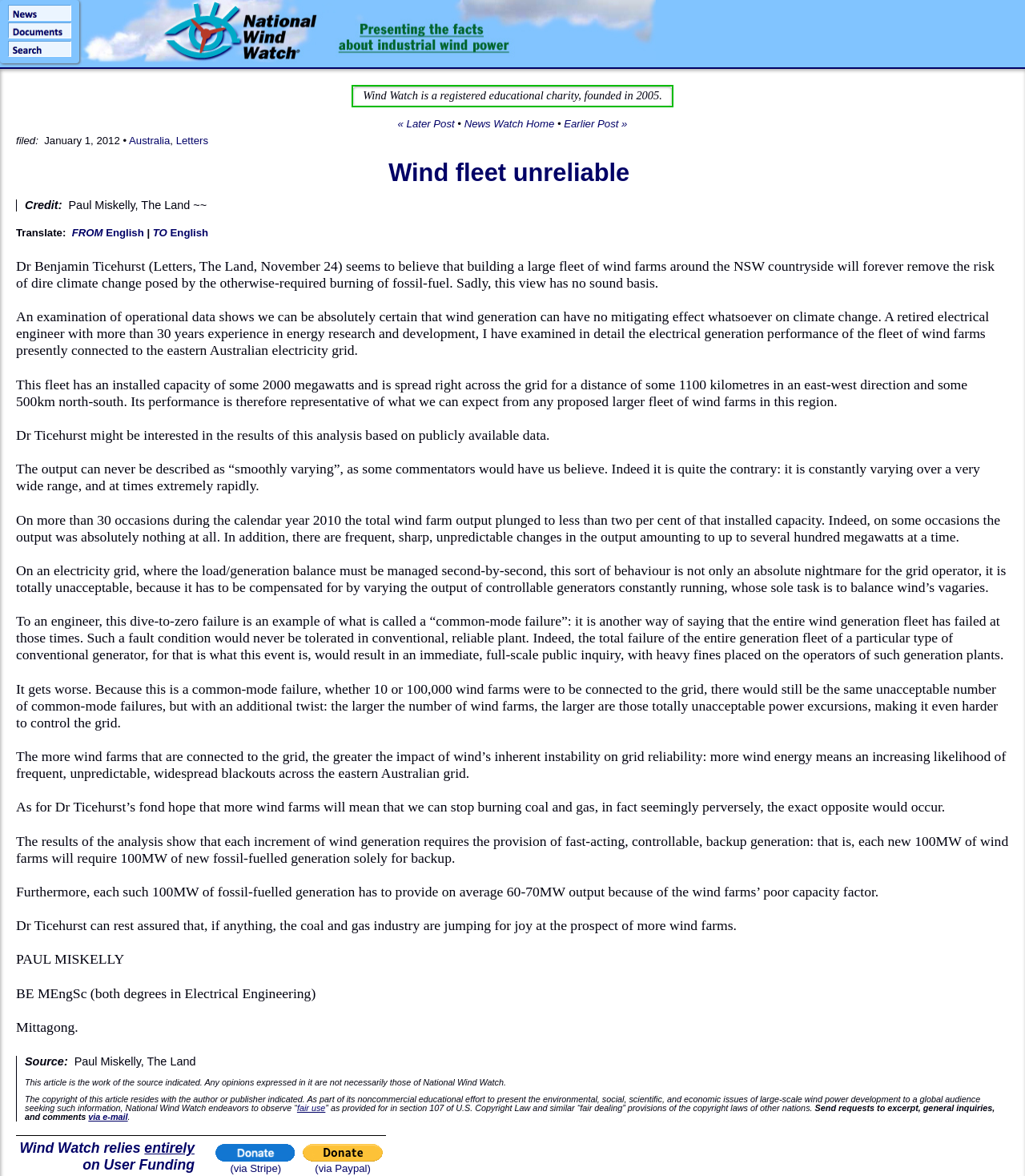Identify the bounding box coordinates for the element you need to click to achieve the following task: "Donate via Stripe". The coordinates must be four float values ranging from 0 to 1, formatted as [left, top, right, bottom].

[0.21, 0.977, 0.289, 0.999]